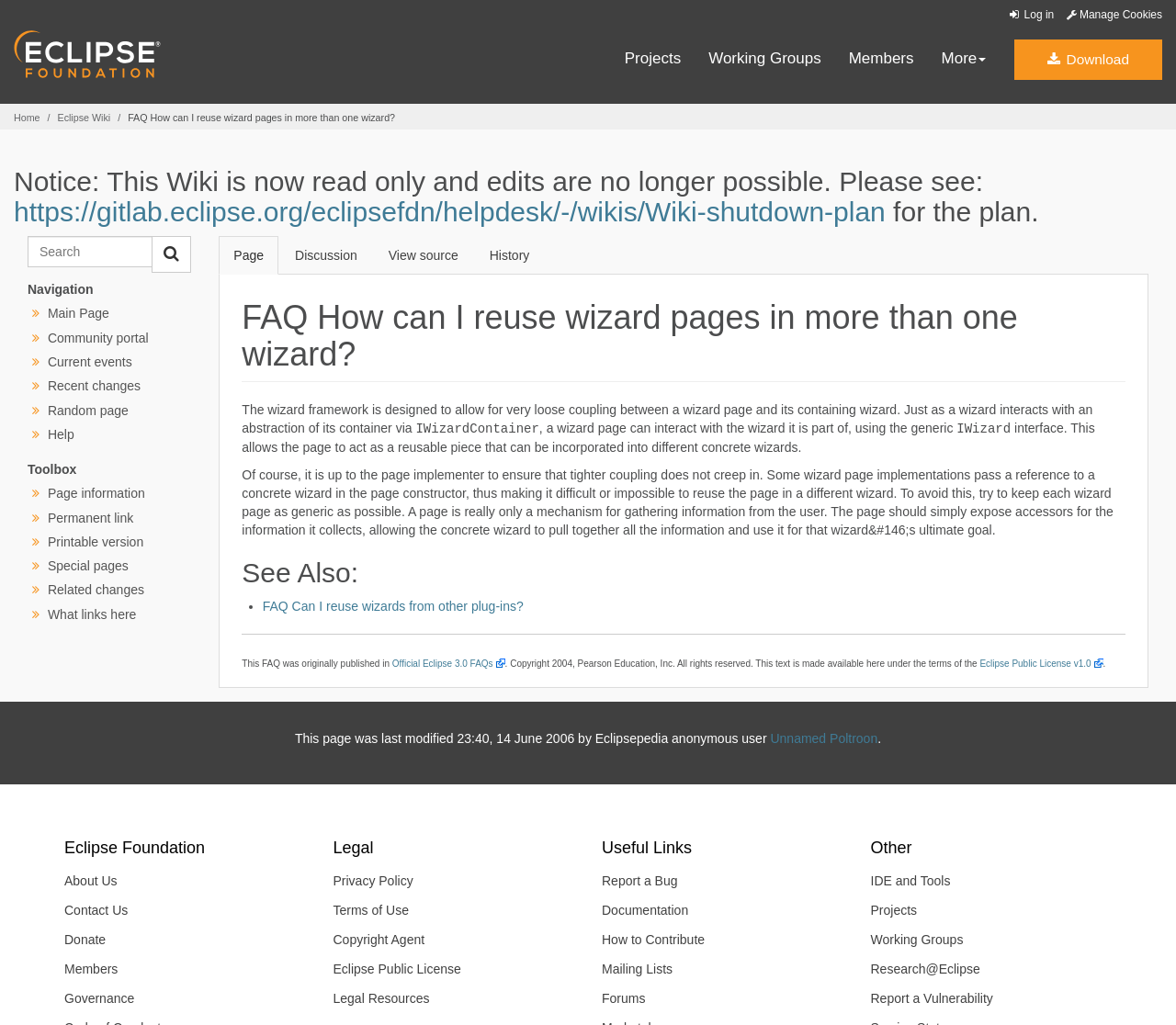Find the bounding box coordinates of the element you need to click on to perform this action: 'View the Printable version'. The coordinates should be represented by four float values between 0 and 1, in the format [left, top, right, bottom].

[0.041, 0.521, 0.122, 0.536]